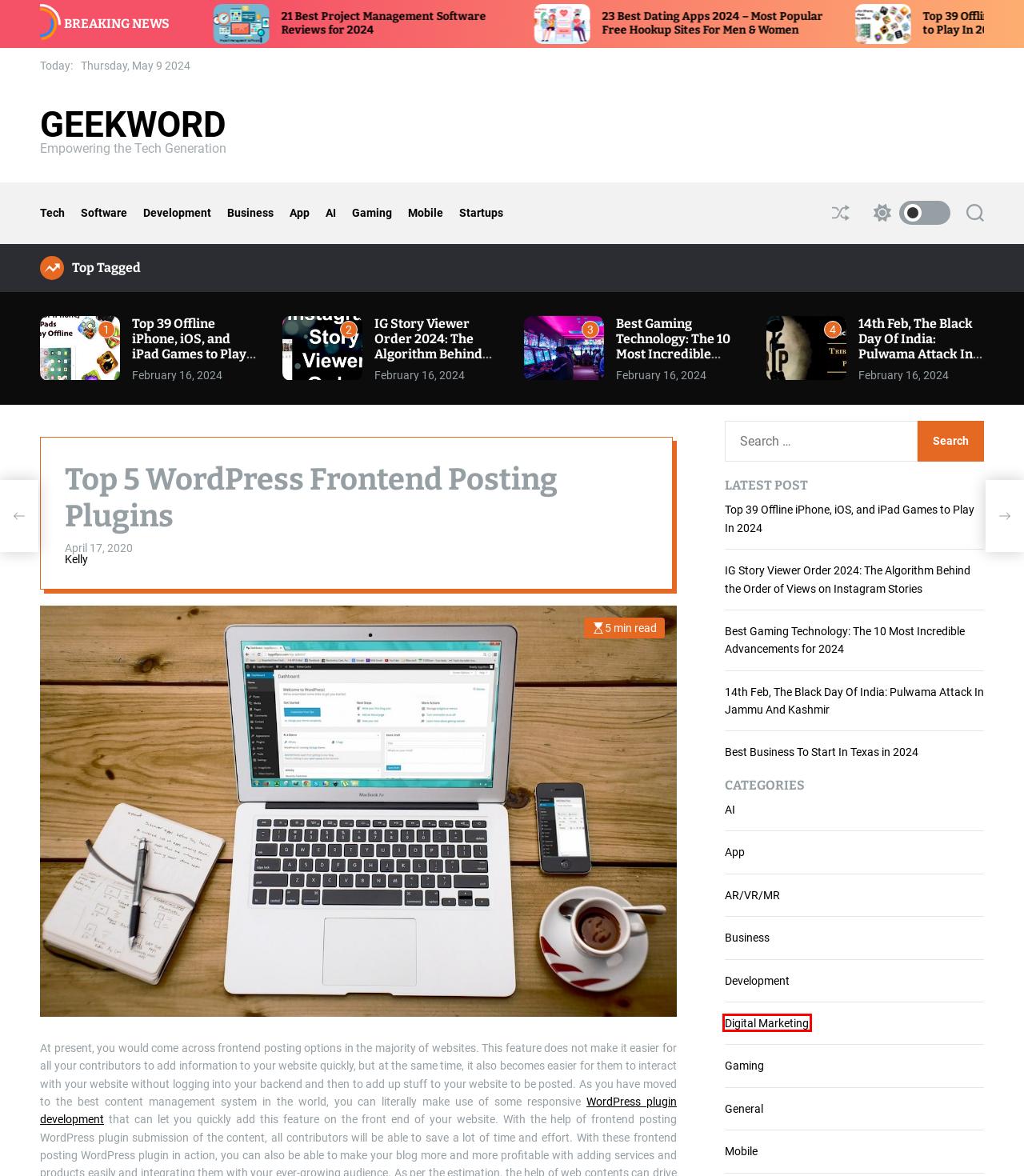Examine the screenshot of a webpage featuring a red bounding box and identify the best matching webpage description for the new page that results from clicking the element within the box. Here are the options:
A. A Guide to Understand How Identity Theft Works
B. Startups - GeekWord
C. Digital Marketing - GeekWord
D. Top 21 Front End Technologies Trends & Tools for 2024
E. What is a Carbon Credit Platform and How Does it Work?
F. Gaming - GeekWord
G. Best Business To Start In Texas in 2024 - GeekWord
H. Custom WordPress Plugin Development Services | HireWPGeeks

C